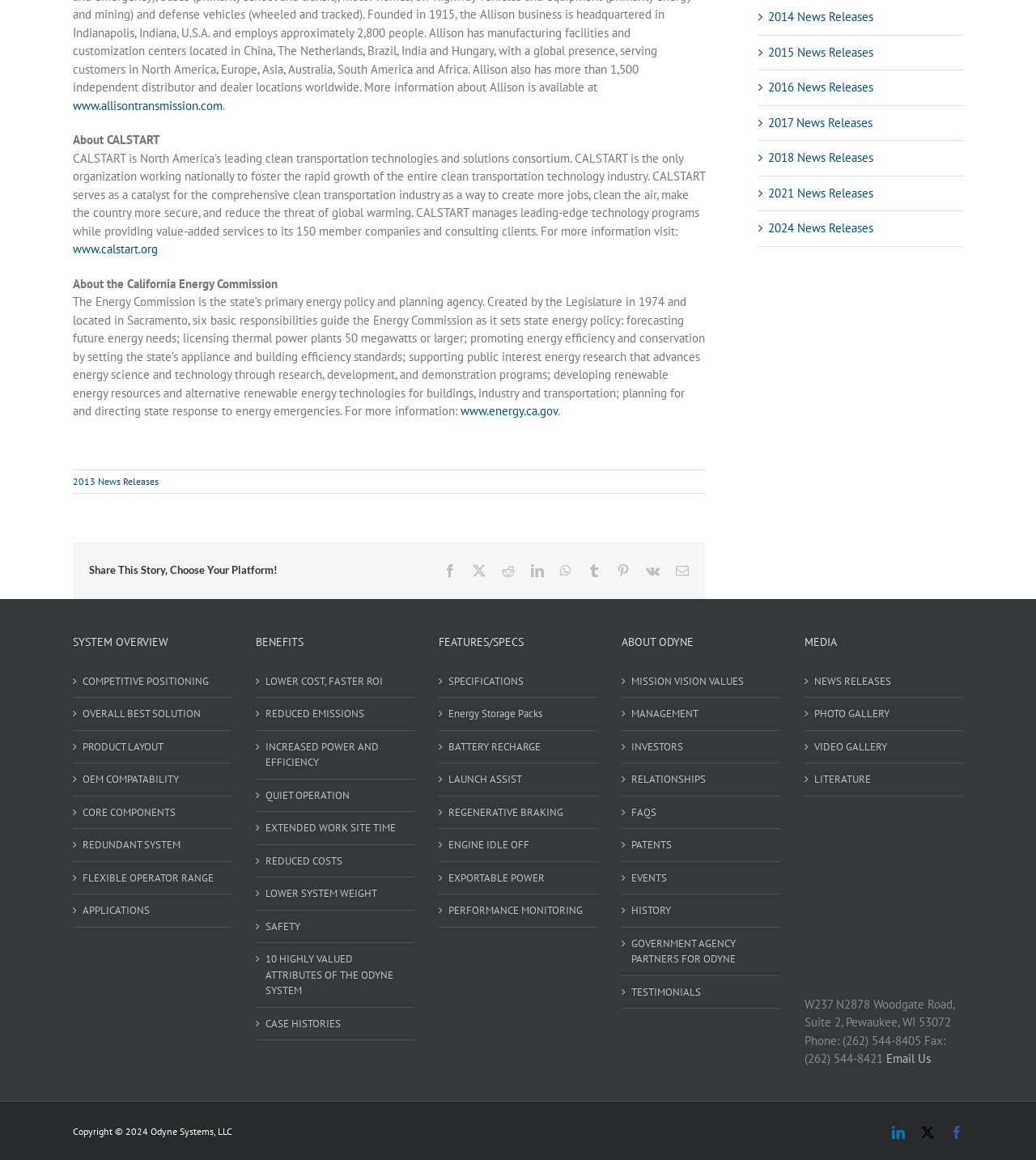Determine the bounding box coordinates for the clickable element required to fulfill the instruction: "Learn about the benefits of Odyne system". Provide the coordinates as four float numbers between 0 and 1, i.e., [left, top, right, bottom].

[0.247, 0.546, 0.4, 0.561]